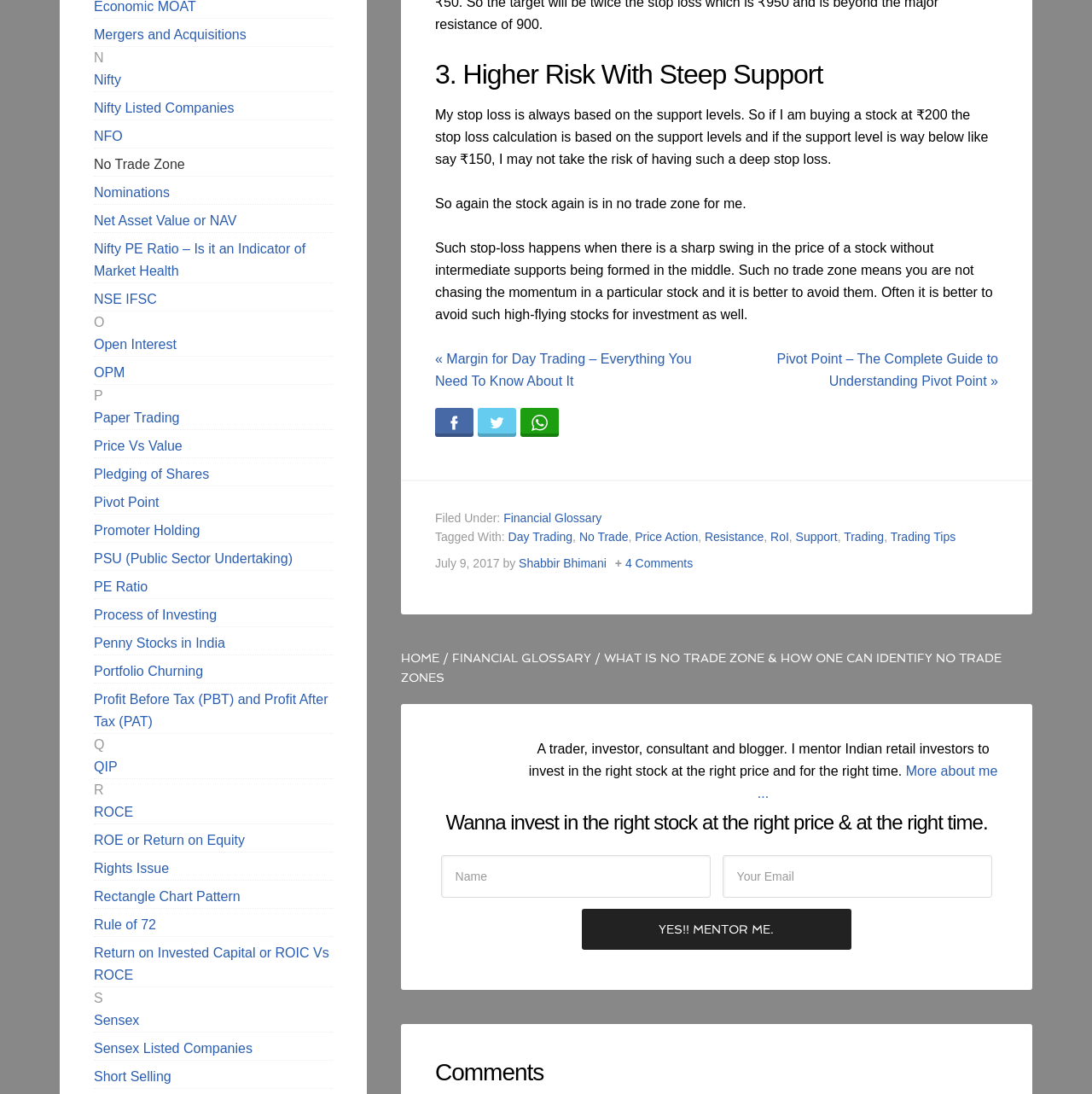What is the author's profession? Observe the screenshot and provide a one-word or short phrase answer.

Trader, investor, consultant, blogger